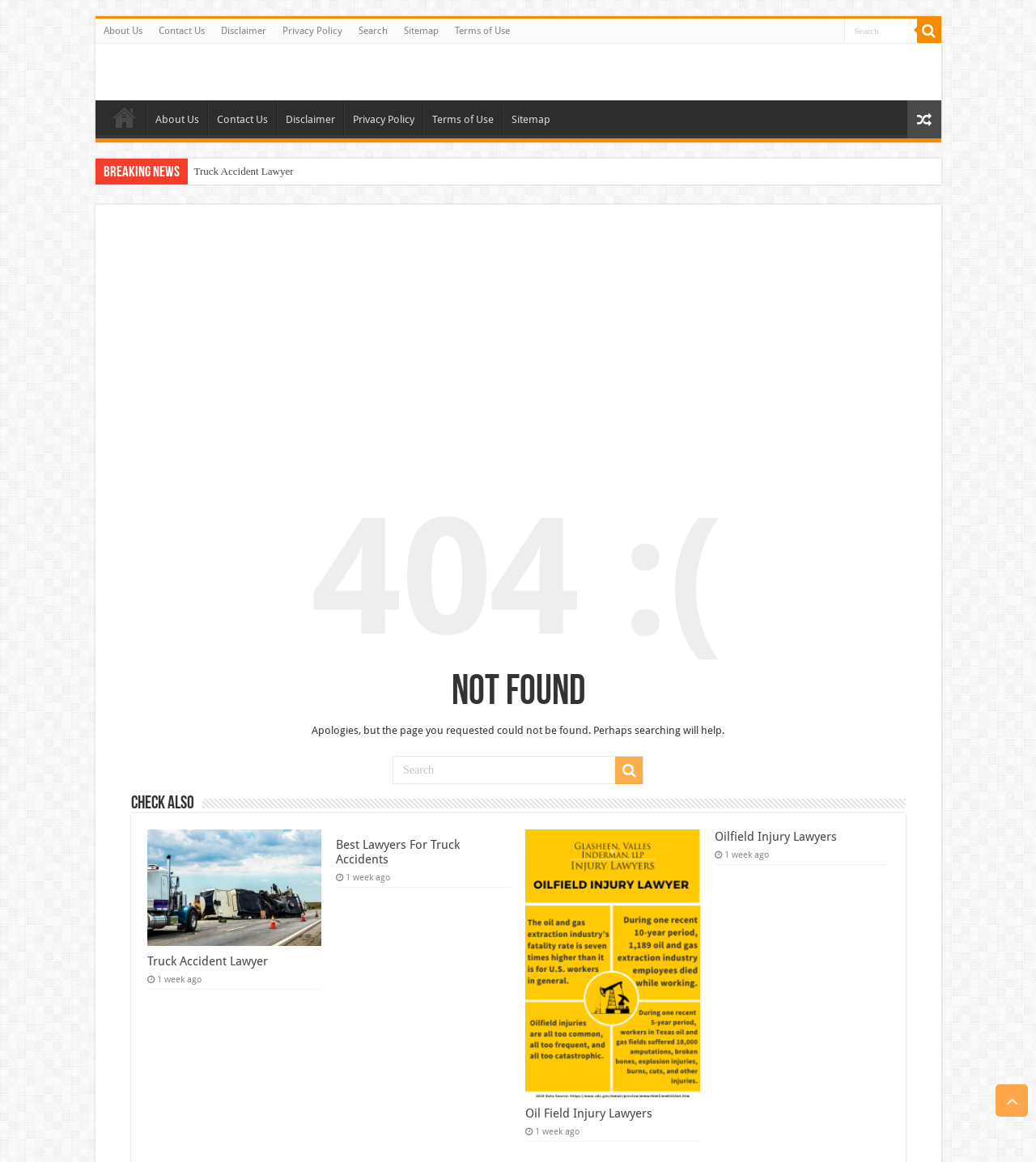Respond with a single word or phrase to the following question: What is the function of the button with '' icon?

Search